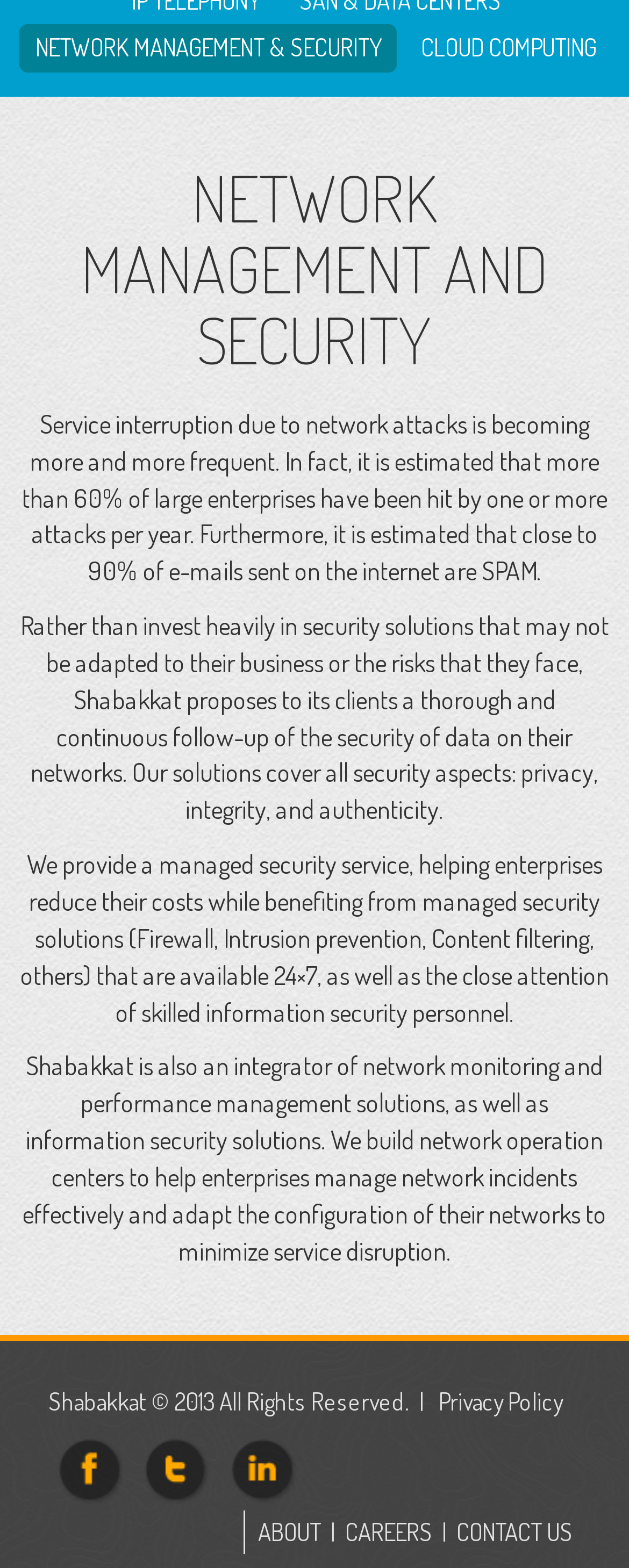Using the given description, provide the bounding box coordinates formatted as (top-left x, top-left y, bottom-right x, bottom-right y), with all values being floating point numbers between 0 and 1. Description: |

[0.659, 0.885, 0.682, 0.904]